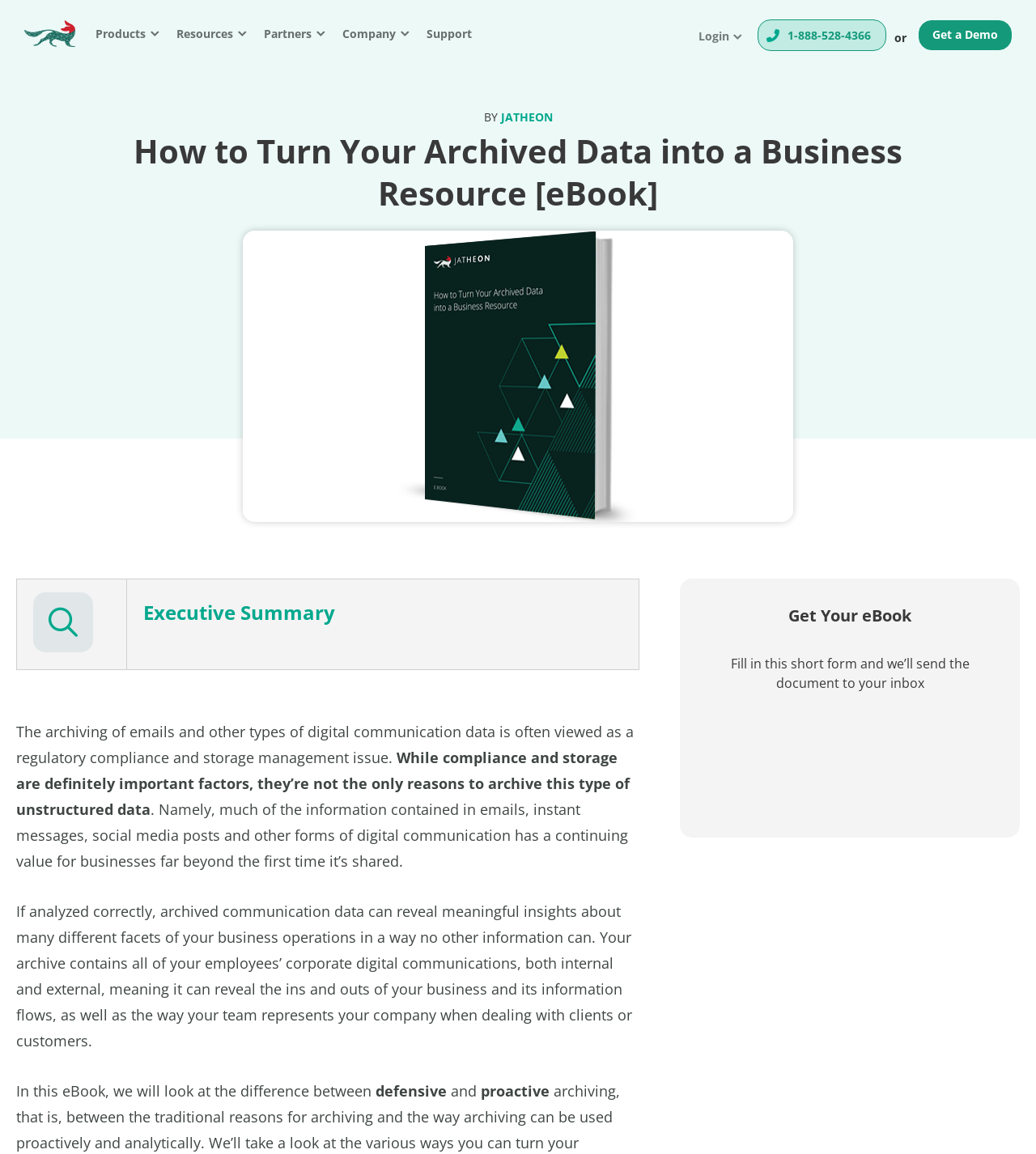Please identify the bounding box coordinates of the element's region that I should click in order to complete the following instruction: "Click on the 'Jatheon Technologies Inc.' link". The bounding box coordinates consist of four float numbers between 0 and 1, i.e., [left, top, right, bottom].

[0.023, 0.018, 0.078, 0.123]